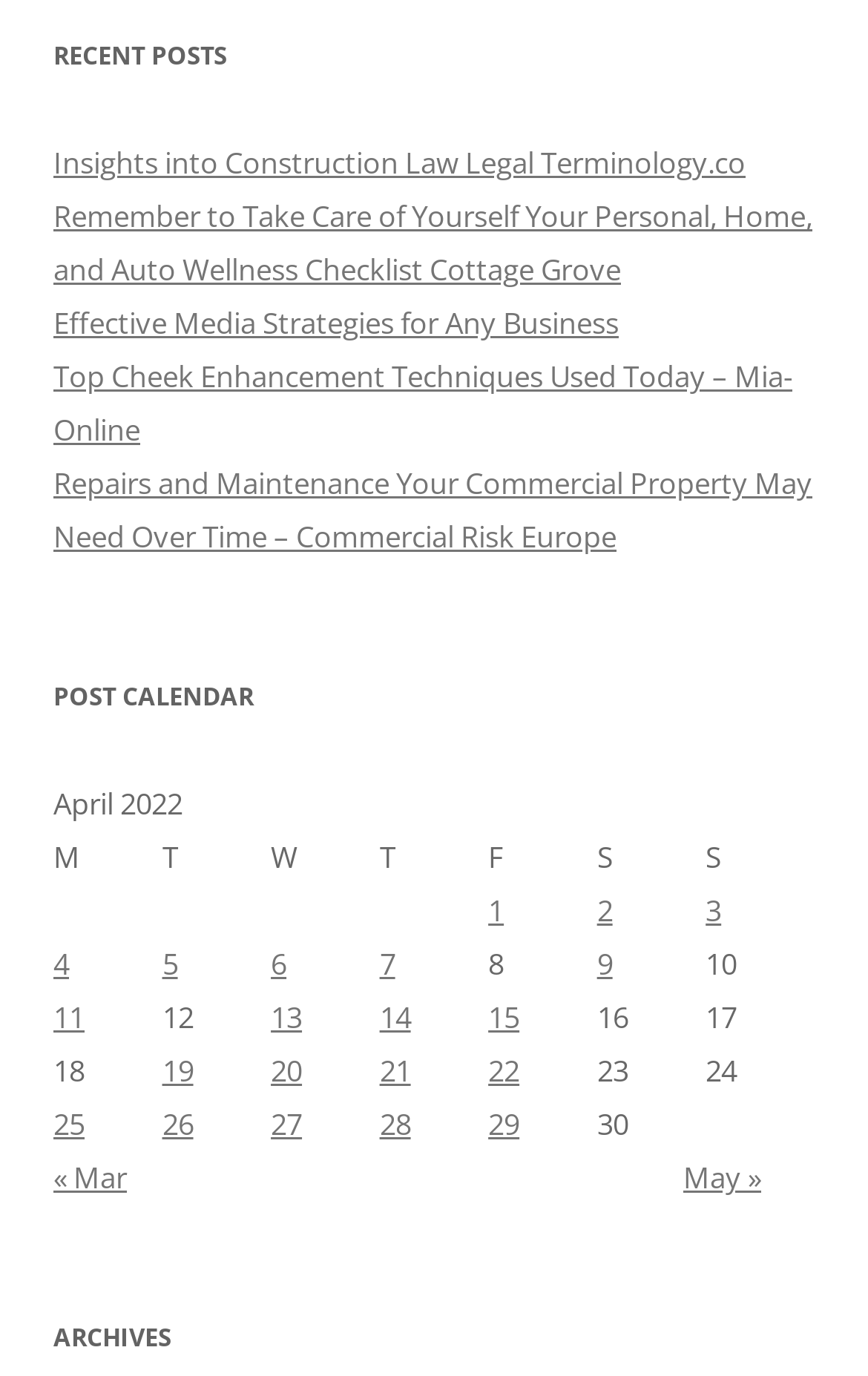Find the bounding box of the UI element described as follows: "« Mar".

[0.062, 0.842, 0.146, 0.871]